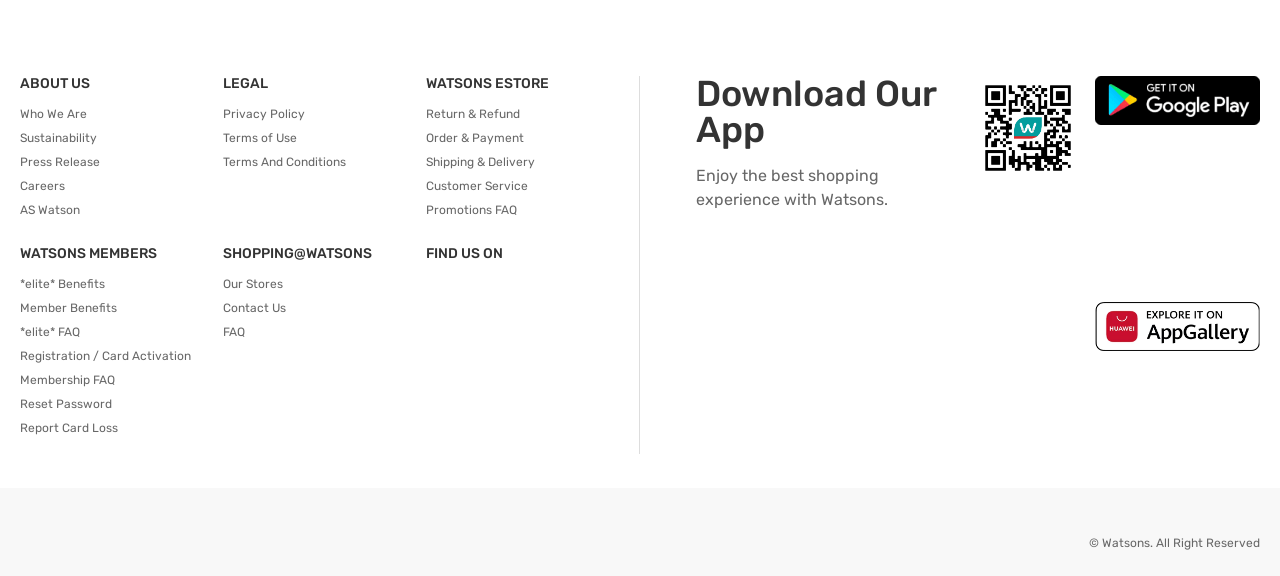Please specify the bounding box coordinates of the clickable section necessary to execute the following command: "Download the Watsons app".

[0.762, 0.132, 0.844, 0.312]